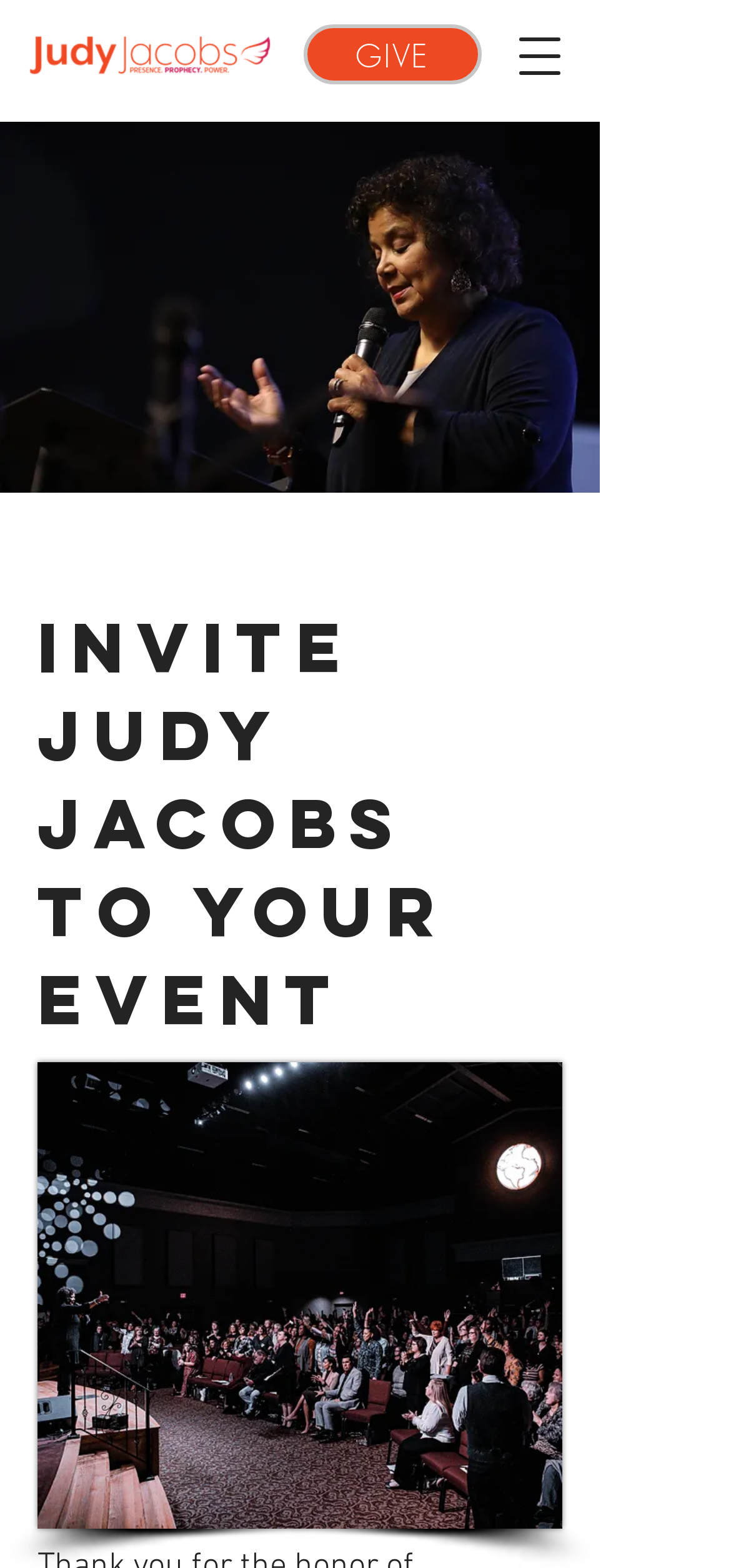Is the navigation menu button located at the top of the page?
Provide a short answer using one word or a brief phrase based on the image.

Yes